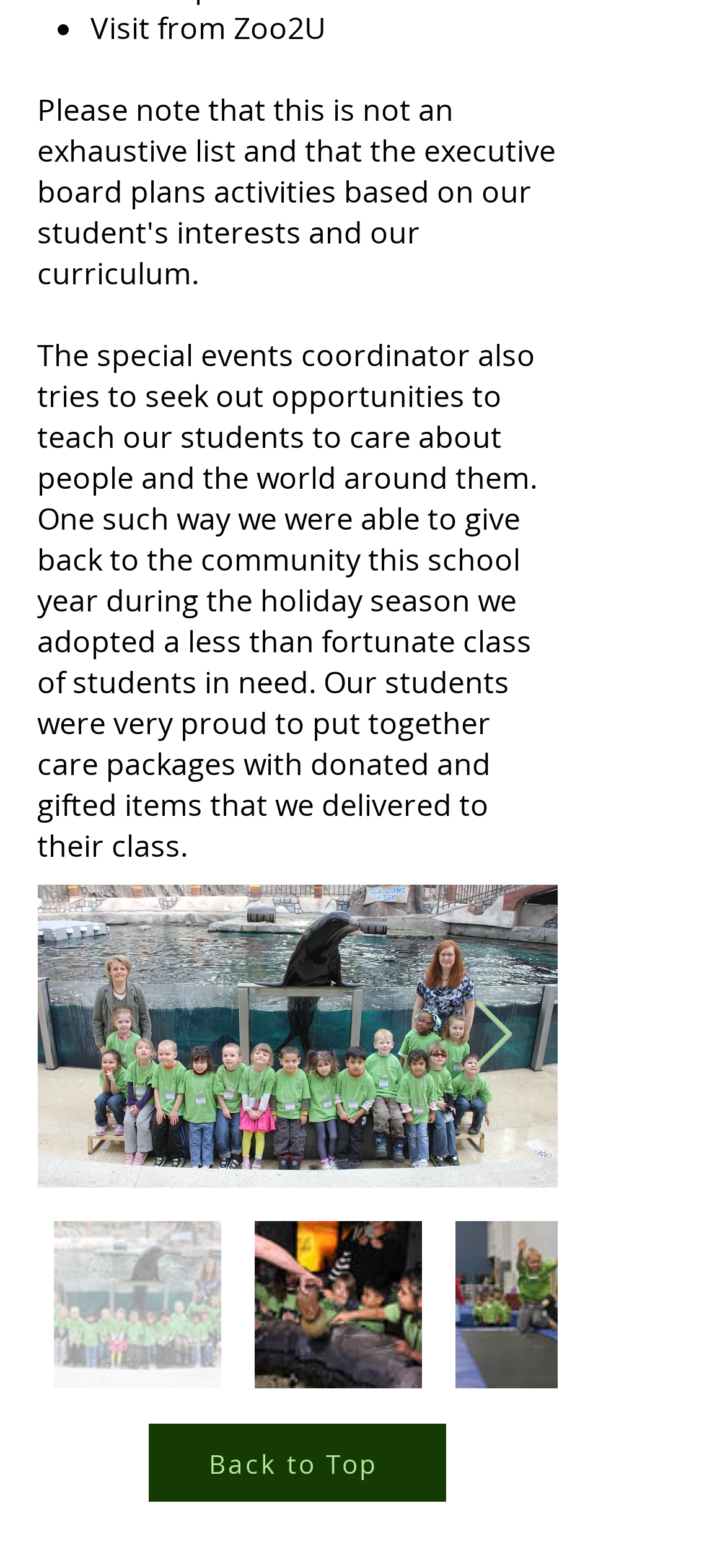How many buttons are there on the webpage?
Please provide a single word or phrase answer based on the image.

2